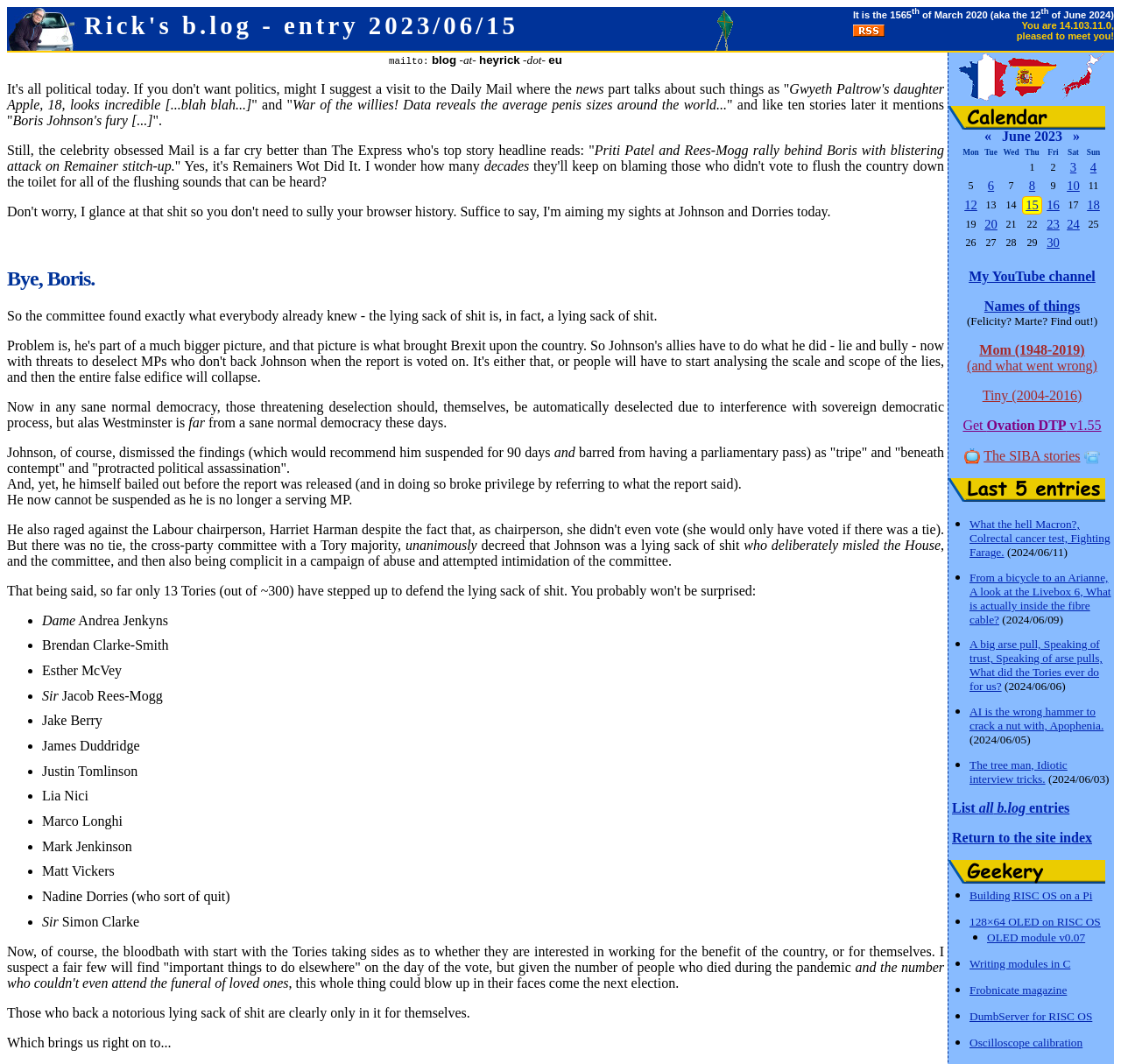Generate a detailed explanation of the webpage's features and information.

This webpage is a blog entry titled "Rick's b.log - entry 2023/06/15". At the top, there is a heading with the title, accompanied by a link to "Rick's kitemark" with an associated image. Below this, there is a table with a single row containing a cell with a message "It is the 1565th of March 2020 (aka the 12th of June 2024) You are 14.103.11.0, pleased to meet you!".

The main content of the page is divided into two sections. The first section has a heading "Bye, Boris." followed by several paragraphs of text discussing Boris Johnson and his actions. The text is interspersed with list markers and names of individuals, including Dame Andrea Jenkyns, Brendan Clarke-Smith, and others.

The second section appears to be a commentary on the political situation, discussing the potential consequences of the actions of certain politicians. There are several paragraphs of text, with some sentences highlighted in superscript.

On the right side of the page, there are several flags, including the French, Spanish, and Japanese flags, each with an associated link. Below these, there is a calendar table with a single row and multiple columns, displaying the days of the week. The table has a link to "« June 2023 »" at the top.

Throughout the page, there are various images, including a calendar icon and a kitemark image.